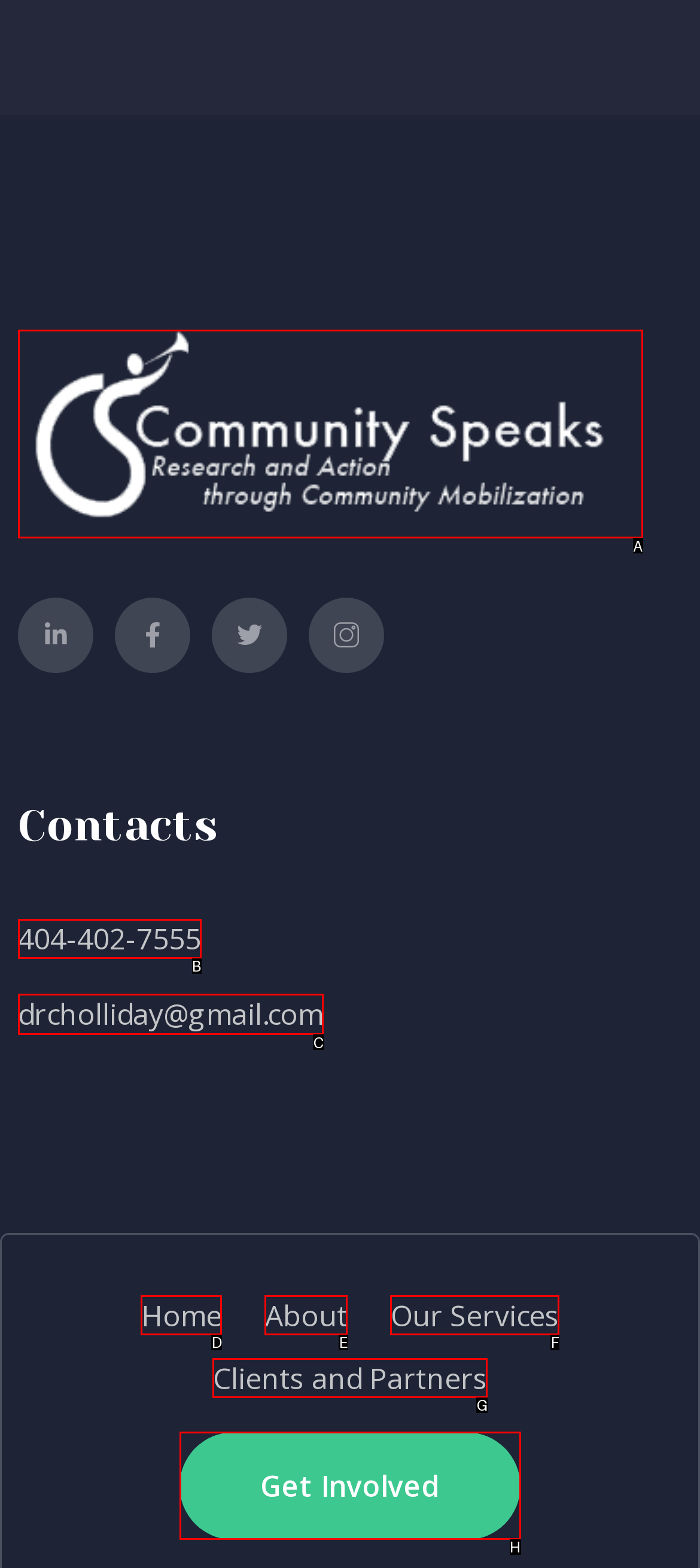Find the appropriate UI element to complete the task: Email drcholliday@gmail.com. Indicate your choice by providing the letter of the element.

C